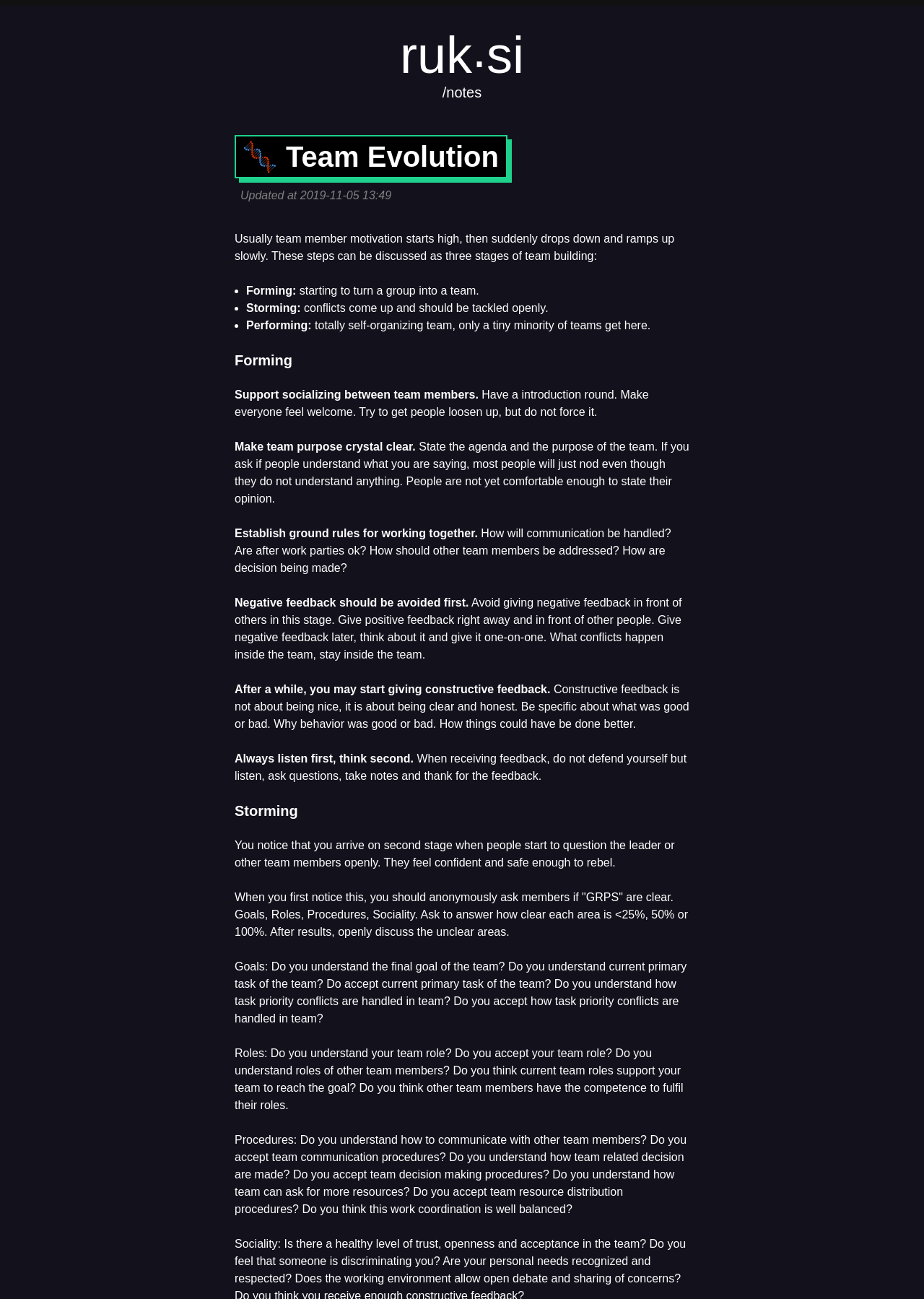Answer the question below in one word or phrase:
What should team members do when receiving feedback?

Listen first, think second